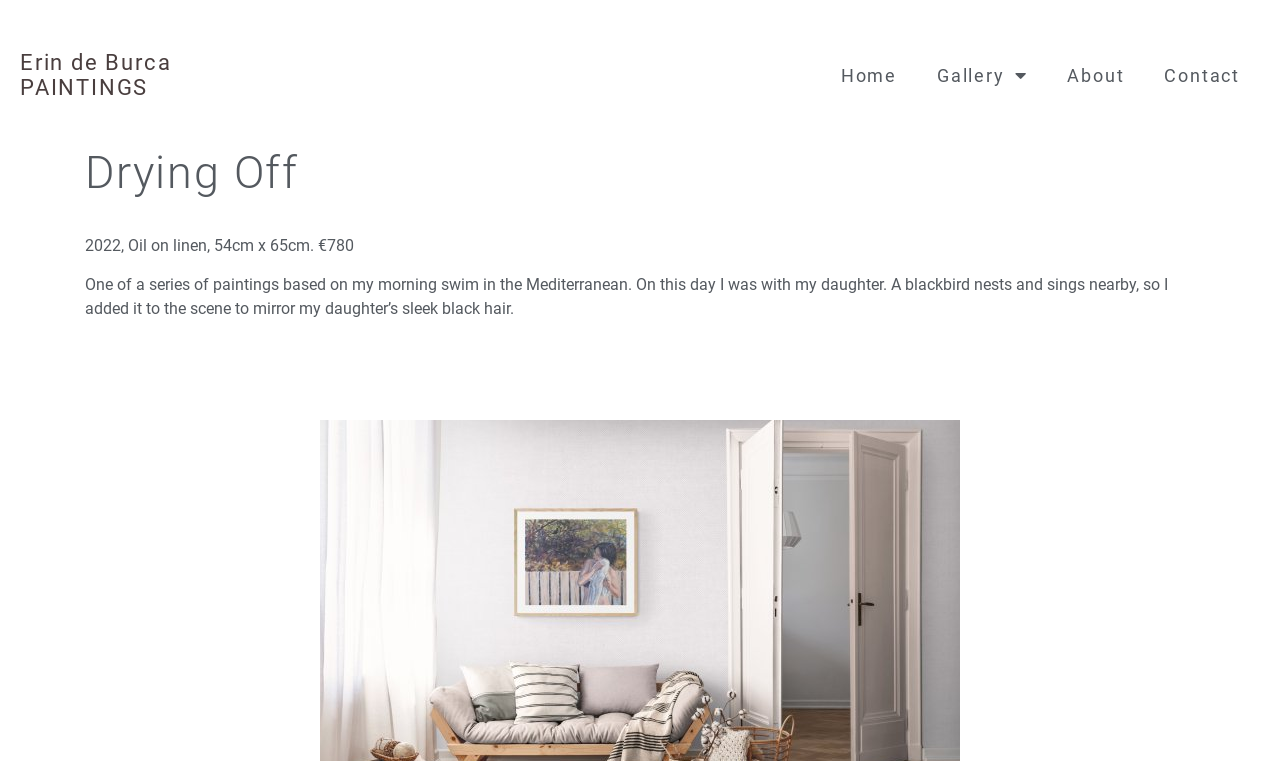Using the format (top-left x, top-left y, bottom-right x, bottom-right y), provide the bounding box coordinates for the described UI element. All values should be floating point numbers between 0 and 1: About

[0.818, 0.065, 0.894, 0.132]